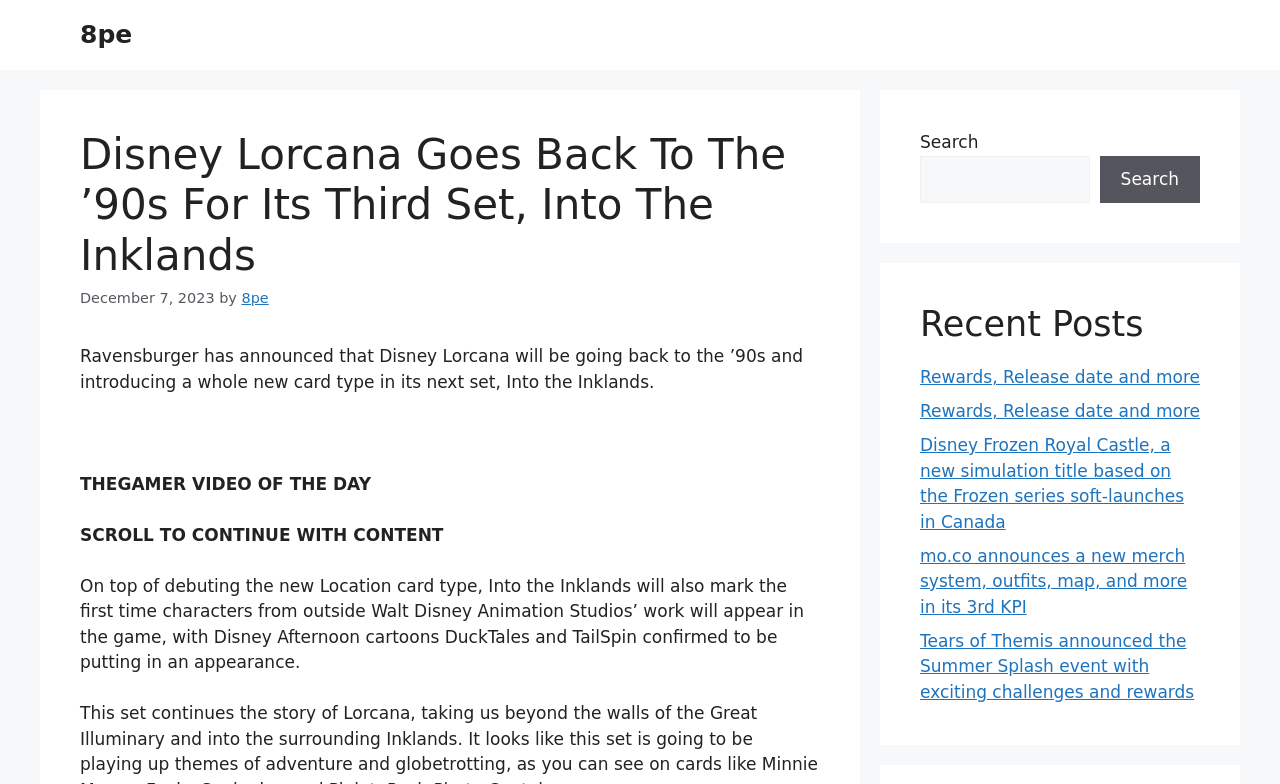Please identify the bounding box coordinates of the element's region that should be clicked to execute the following instruction: "Read the post about Tears of Themis". The bounding box coordinates must be four float numbers between 0 and 1, i.e., [left, top, right, bottom].

[0.719, 0.804, 0.933, 0.895]